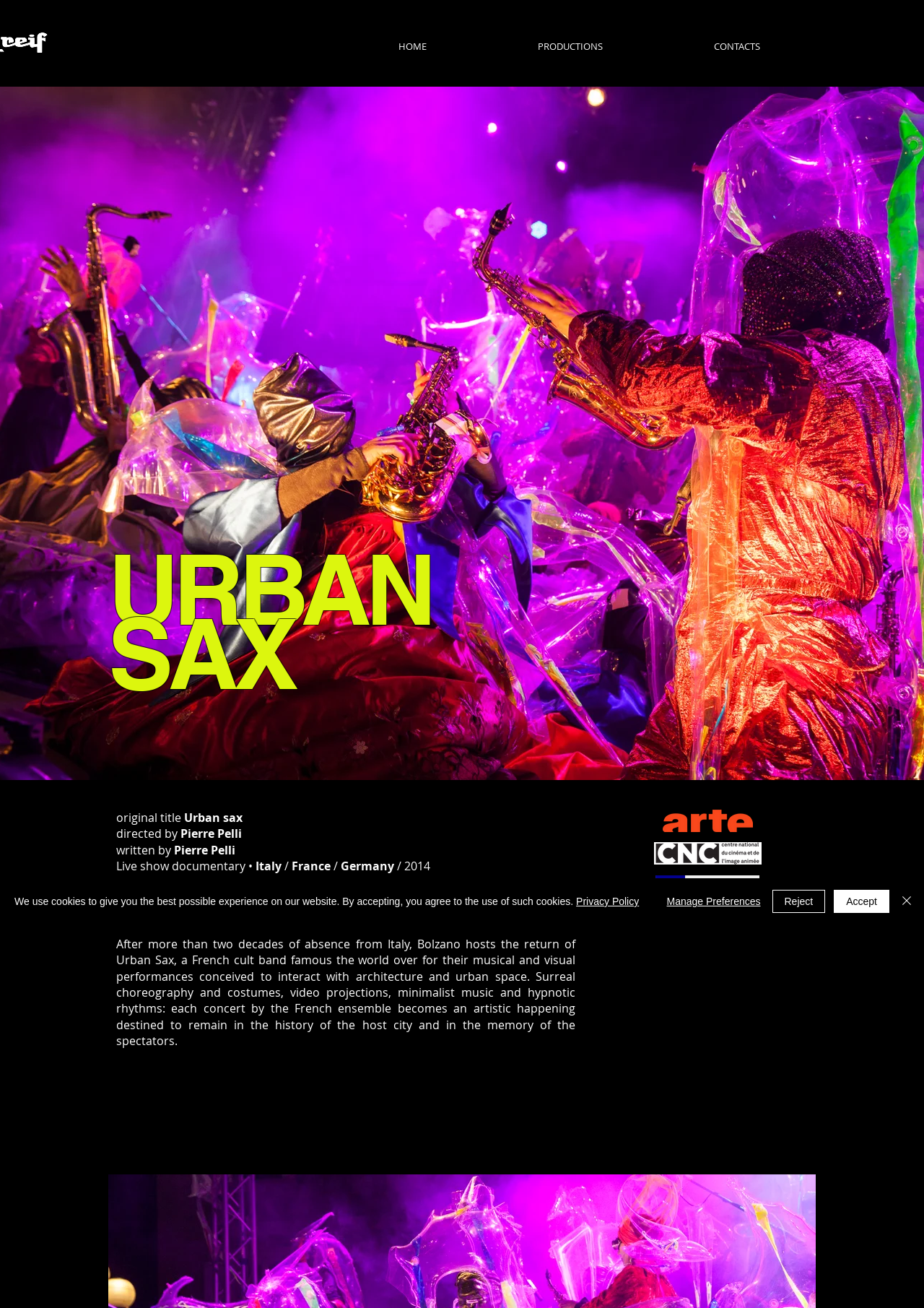Highlight the bounding box coordinates of the region I should click on to meet the following instruction: "View the Urban Sax details".

[0.117, 0.431, 0.559, 0.564]